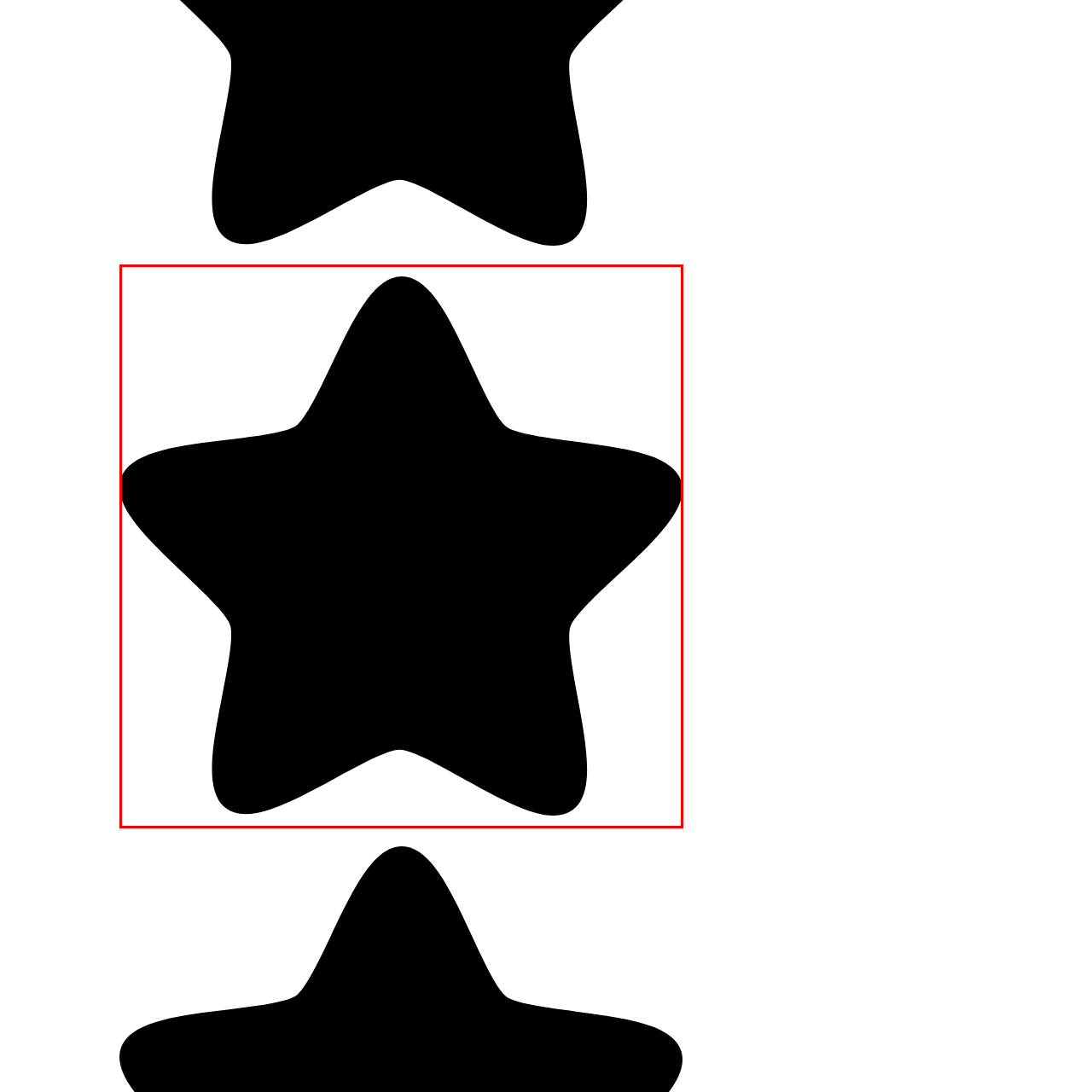Refer to the image enclosed in the red bounding box, then answer the following question in a single word or phrase: What is the color of the star?

Black